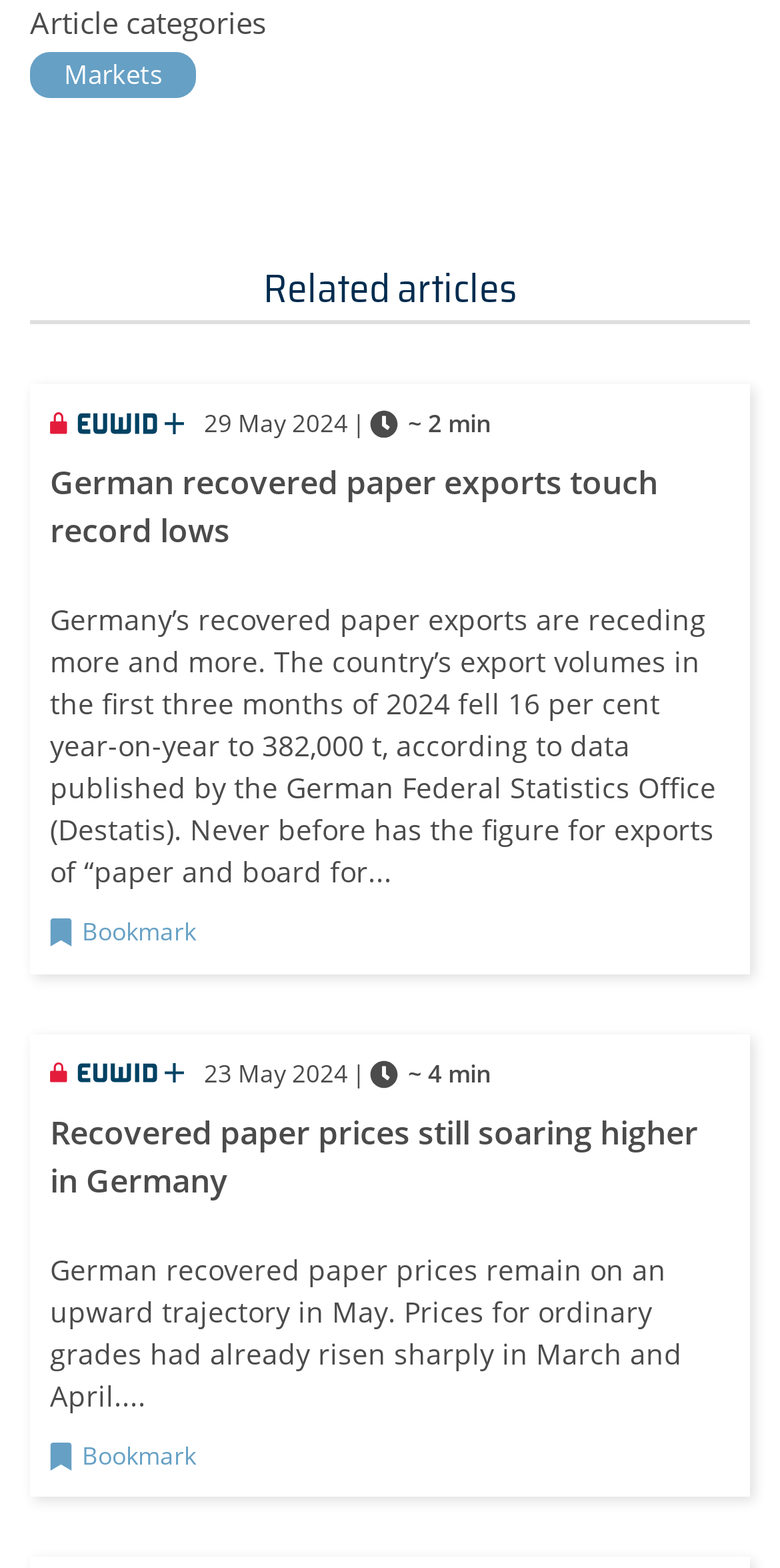What is the area of expertise of the editor?
Please respond to the question thoroughly and include all relevant details.

I examined the section with the editor's information. The static text 'Areas of expertise:' followed by a list of topics, including 'graphic paper', 'publication paper', 'packaging paper', and others, indicates the areas of expertise of the editor.